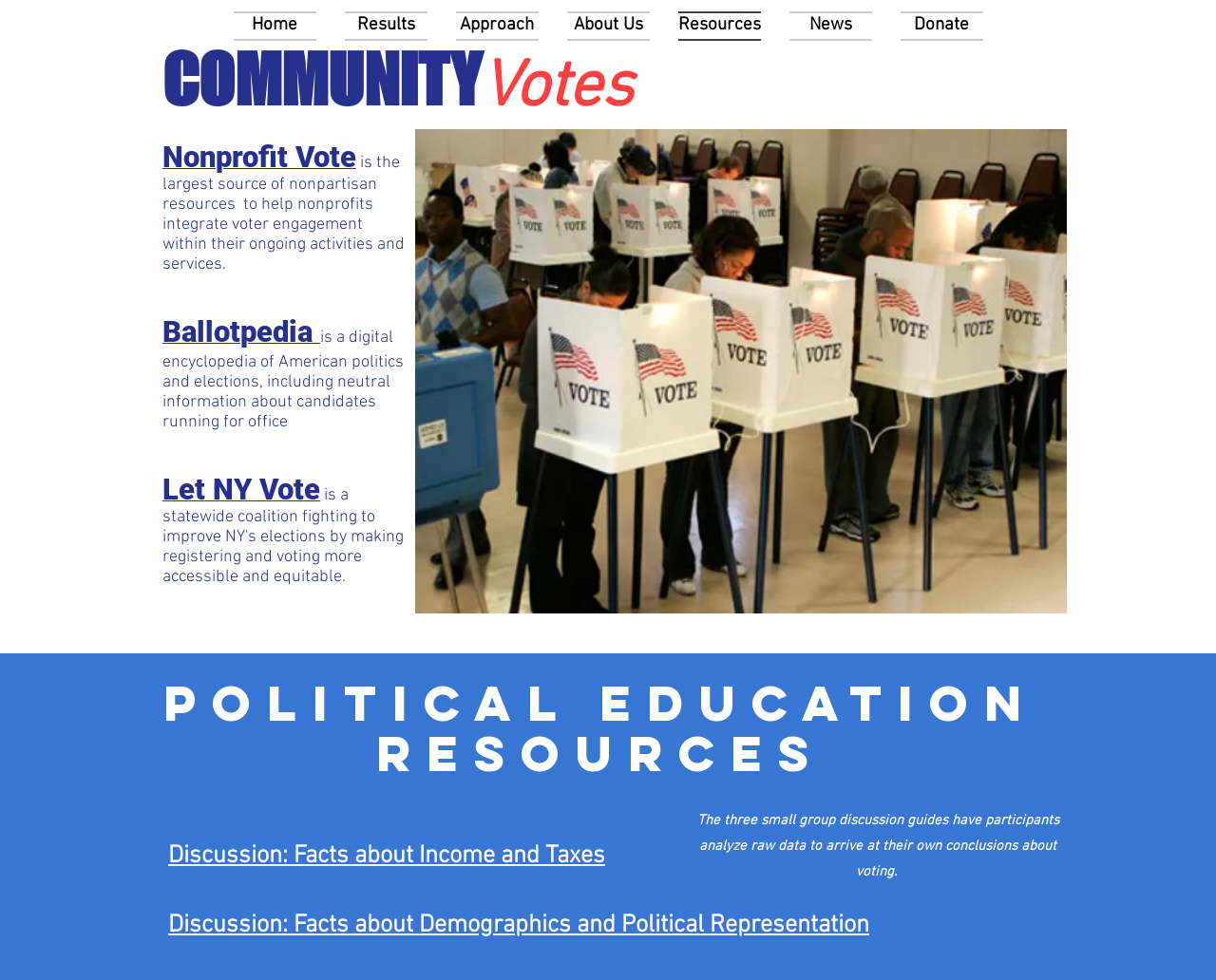Describe all visible elements and their arrangement on the webpage.

The webpage is titled "Resources | 2020" and appears to be a collection of resources related to voting and political education. At the top of the page, there is a navigation menu with links to various sections of the website, including "Home", "Results", "Approach", "About Us", "Resources", "News", and "Donate".

Below the navigation menu, there is a heading that reads "COMMUNITYVotes". This section appears to be a collection of resources from various organizations, including Nonprofit Vote, Ballotpedia, and Let NY Vote. There are links to each of these organizations, along with a brief description of what they do.

To the right of this section, there is a large image that takes up most of the width of the page. The image is a photograph of people voting.

Below the image, there are several headings that appear to be related to political education resources. The first heading reads "political education resources", and is followed by several subheadings that link to discussions about various topics, including income and taxes, demographics and political representation, and voting. Each of these subheadings has a link to a discussion guide that allows participants to analyze raw data and arrive at their own conclusions about voting.

Overall, the webpage appears to be a collection of resources and guides related to voting and political education, with a focus on providing nonpartisan information and tools to help people make informed decisions.